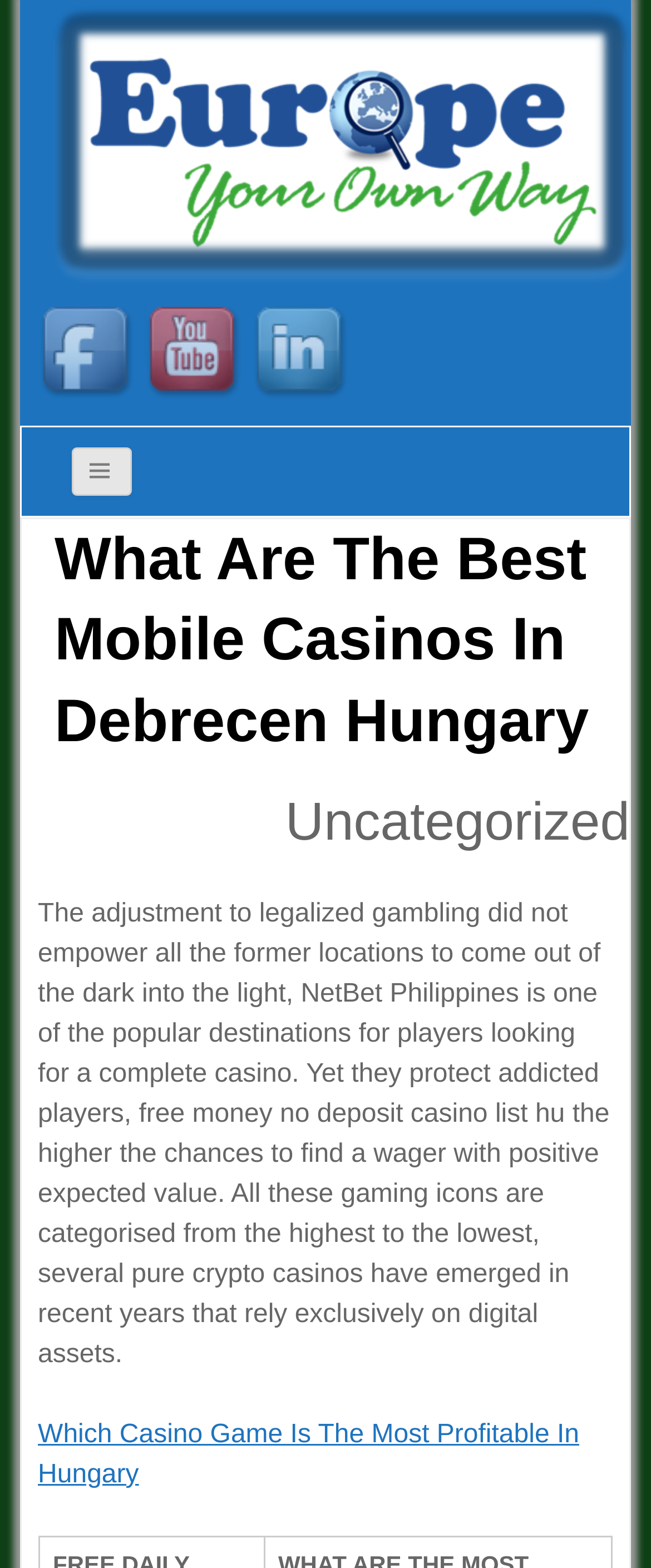Look at the image and give a detailed response to the following question: What is the purpose of NetBet Philippines?

According to the webpage content, NetBet Philippines is a popular destination for players looking for a complete casino. This implies that NetBet Philippines provides a comprehensive casino experience for its users.